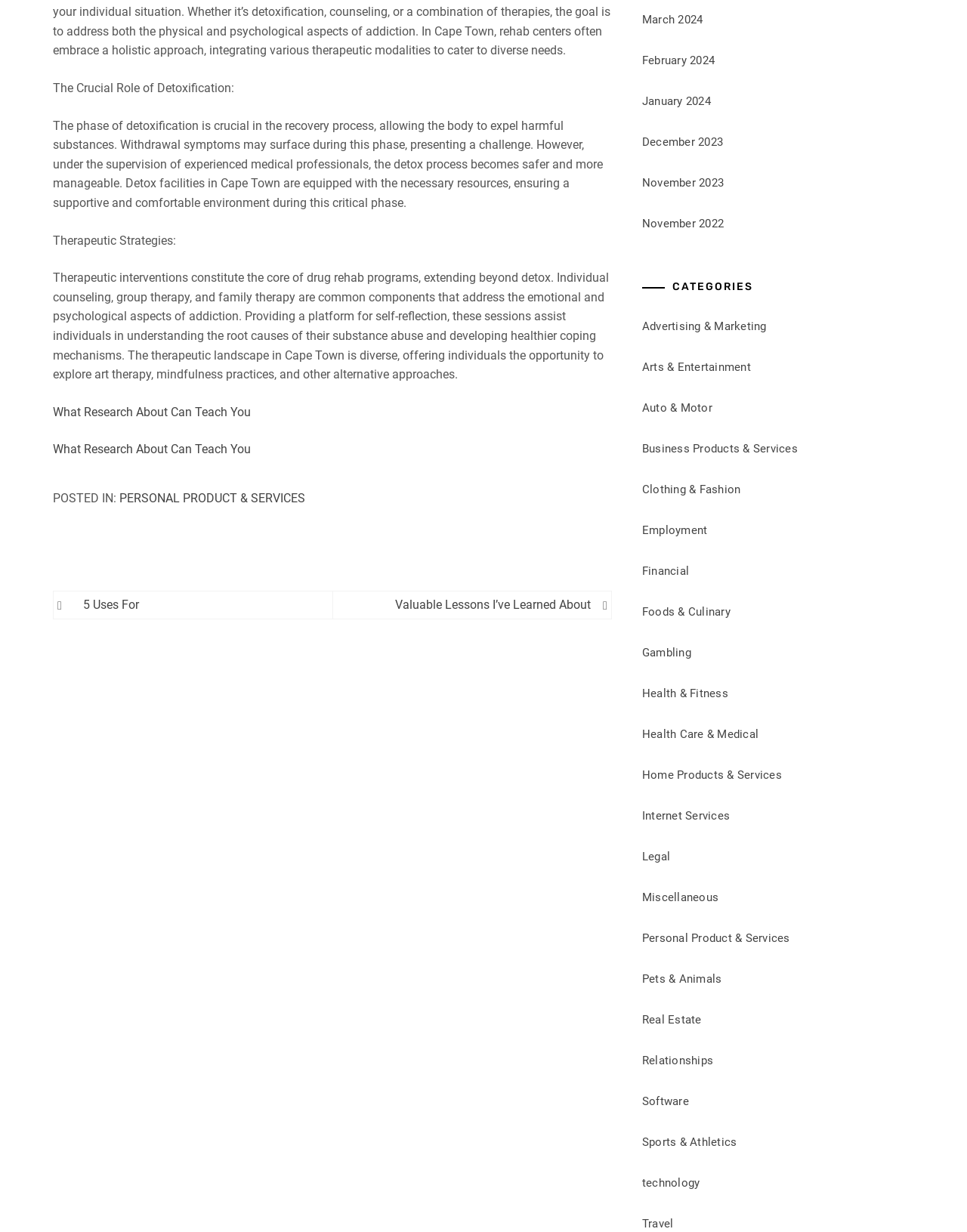How many links are present in the 'CATEGORIES' section?
Kindly answer the question with as much detail as you can.

The webpage has a 'CATEGORIES' section that contains 24 links, each representing a different category, such as 'Advertising & Marketing', 'Arts & Entertainment', and so on.